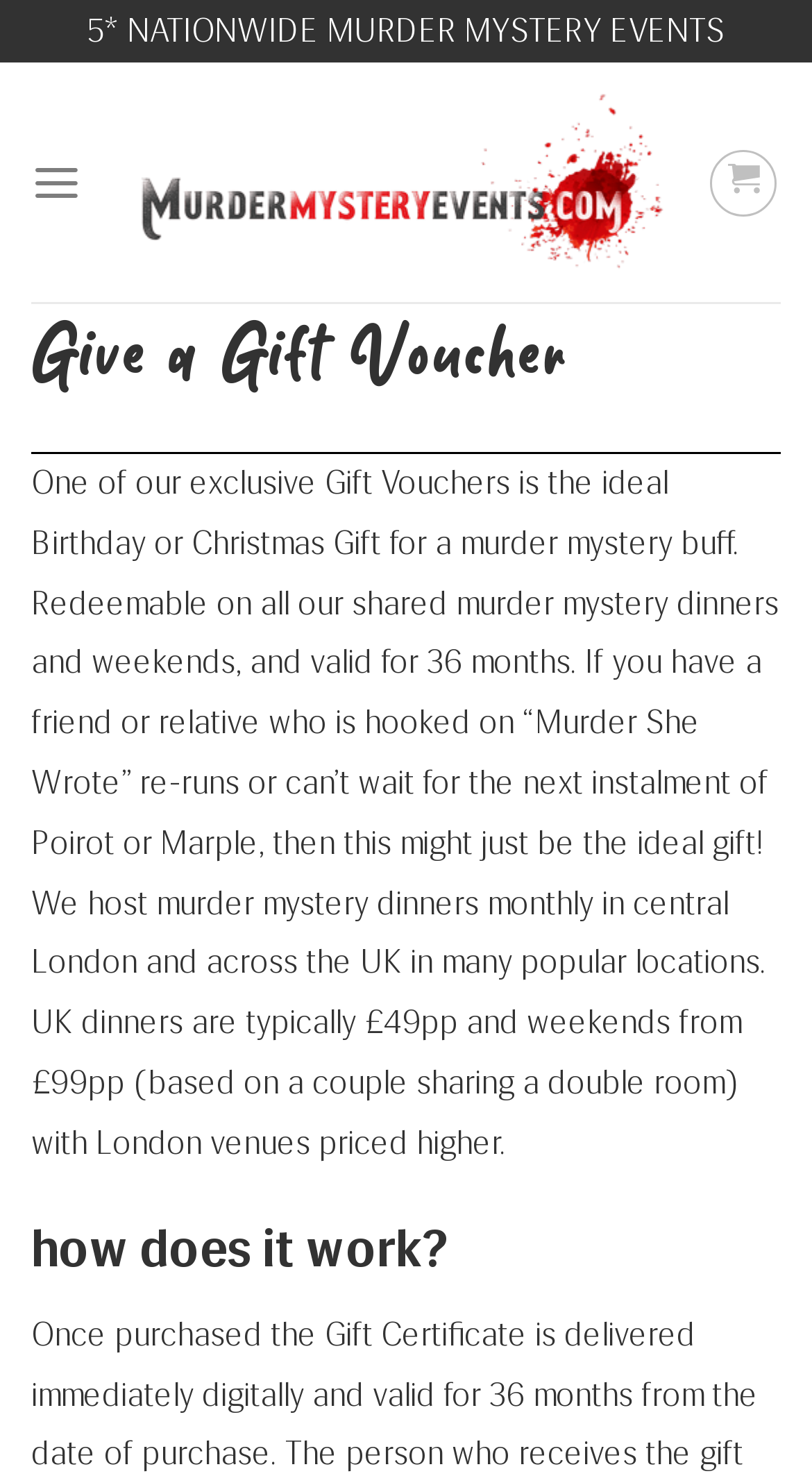Summarize the webpage in an elaborate manner.

The webpage is about gift vouchers for murder mystery events. At the top, there is a prominent title "5* NATIONWIDE MURDER MYSTERY EVENTS" in a large font size. Below it, there is a link to "Murder Mystery Events" accompanied by an image with the same name. 

To the left of the title, there is a "Menu" link. On the opposite side, there is a social media icon represented by "\ue908". 

Below the title, there is a section dedicated to gift vouchers. The heading "Give a Gift Voucher" is followed by a descriptive paragraph explaining the benefits of the gift voucher, its redeemability, and the various locations where the murder mystery events are hosted. 

Further down, there is another heading "how does it work?" which likely provides more information about the process of redeeming and using the gift voucher.